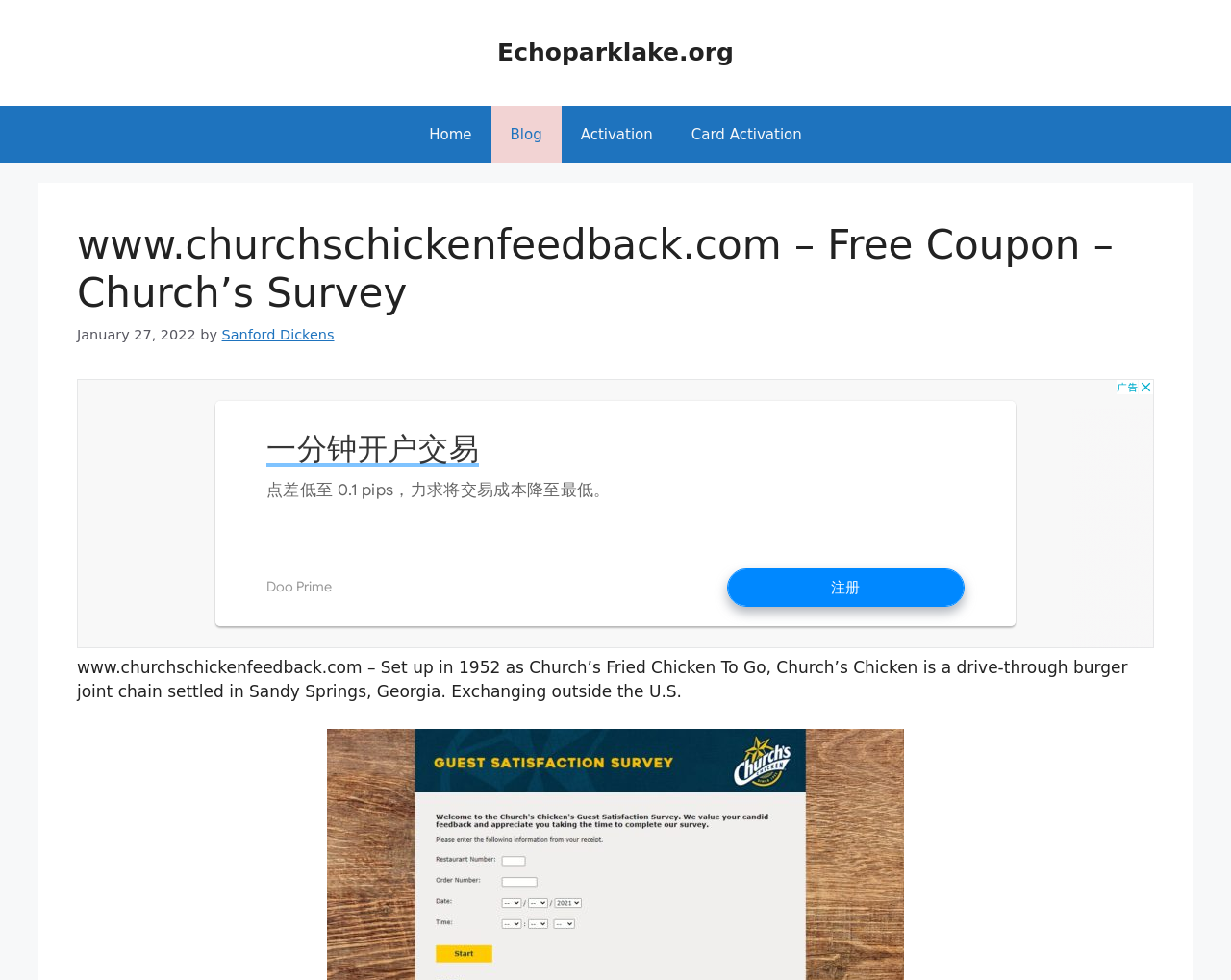Using the image as a reference, answer the following question in as much detail as possible:
When was Church's Chicken set up?

The webpage mentions that Church's Chicken was set up in 1952 as Church's Fried Chicken To Go. This information is provided in the paragraph that describes the history and nature of Church's Chicken.